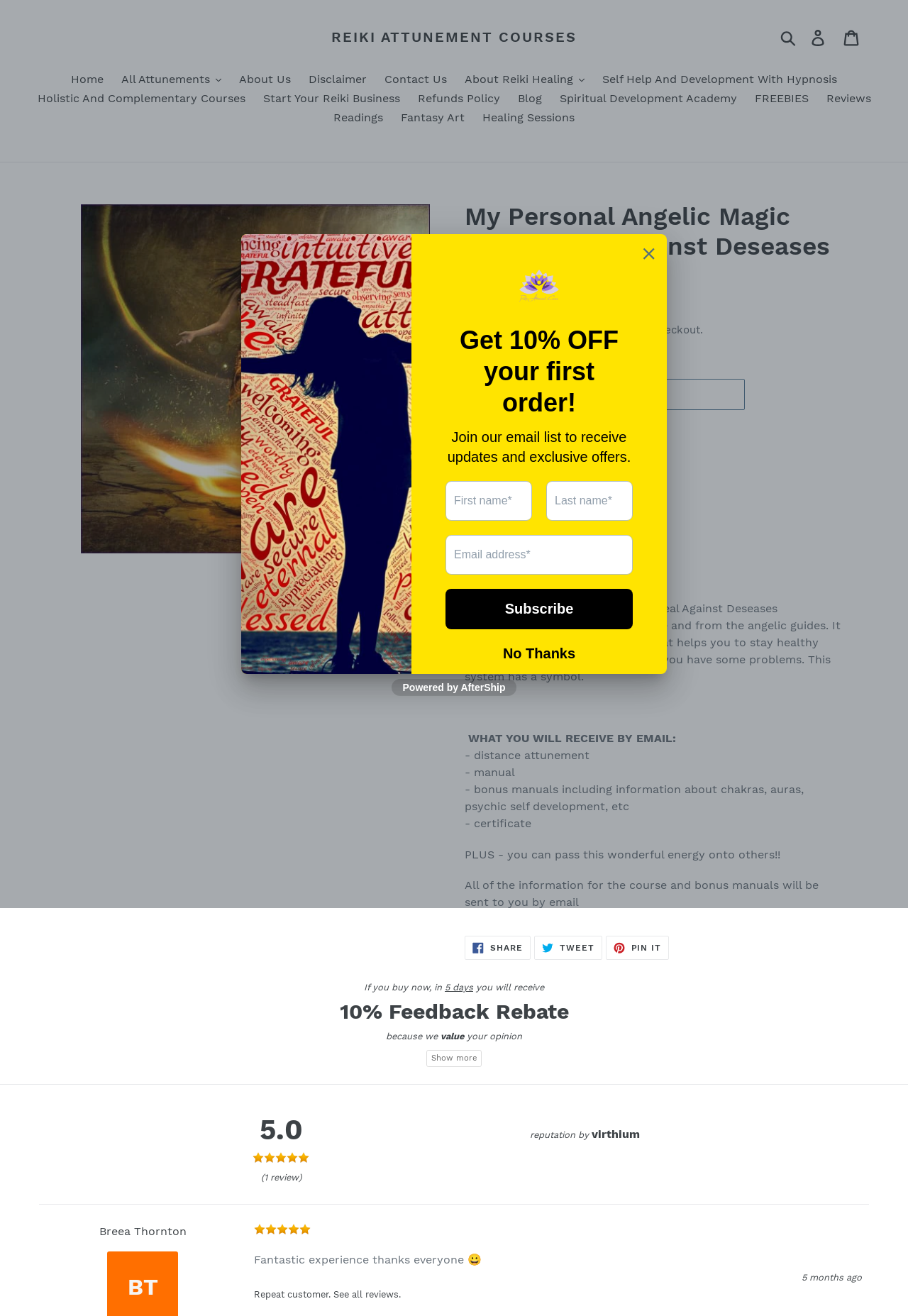Give a one-word or short phrase answer to the question: 
What is the purpose of the Reiki system?

To stay healthy and in wellbeing